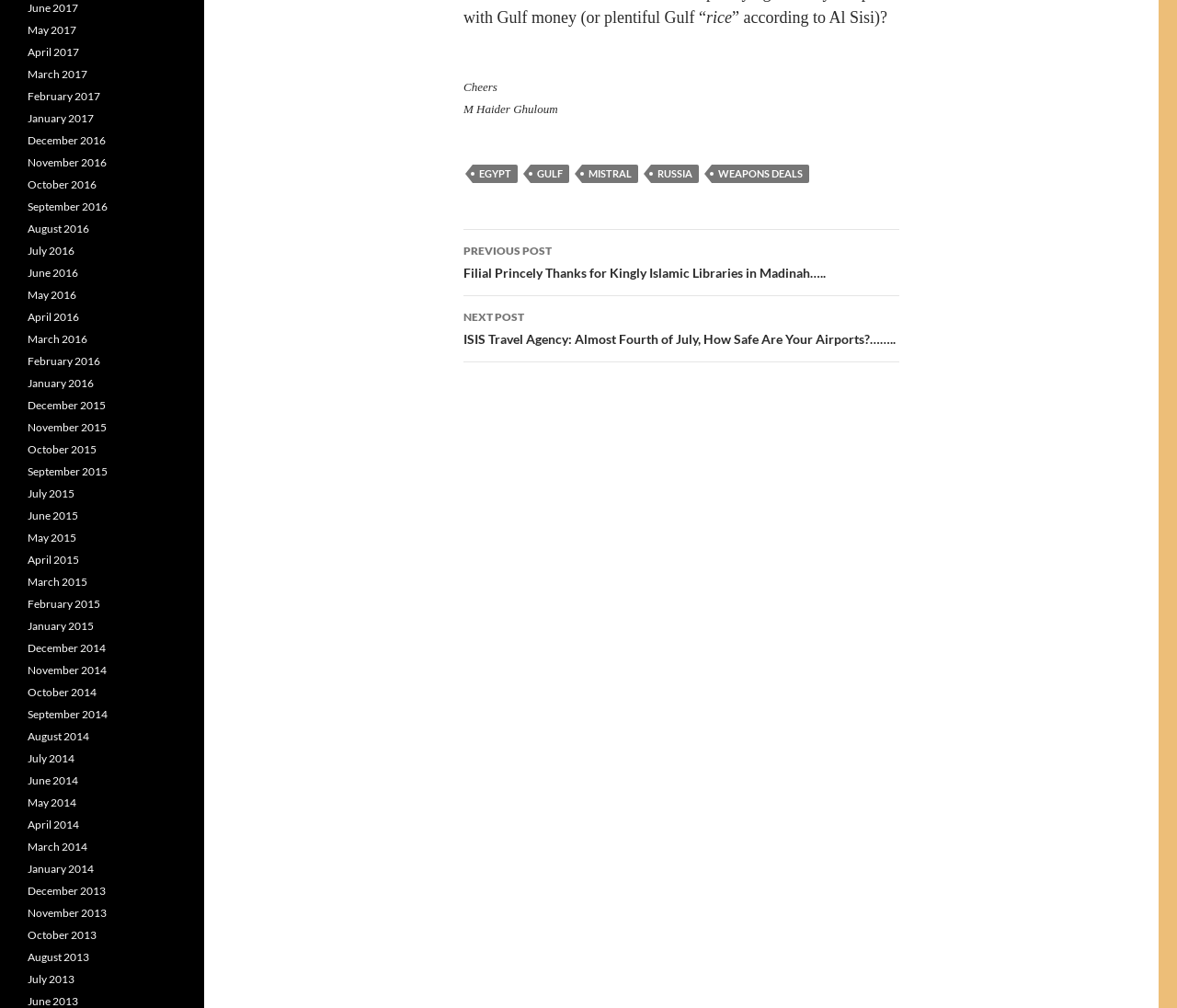Analyze the image and give a detailed response to the question:
What is the previous post about?

The answer can be found by looking at the link element with the text 'PREVIOUS POST Filial Princely Thanks for Kingly Islamic Libraries in Madinah…..', which is located below the post navigation heading.